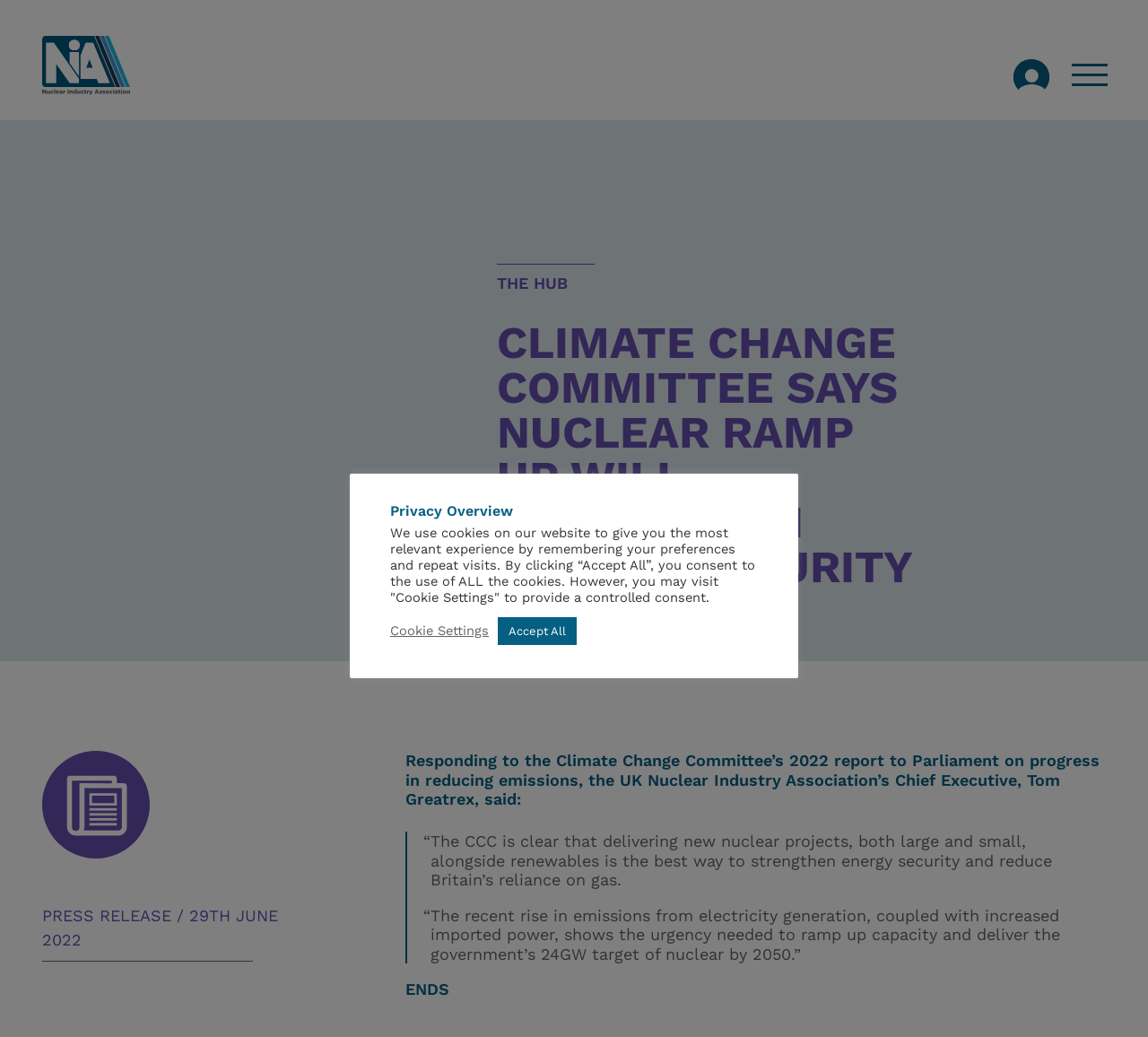What is the purpose of delivering new nuclear projects?
Using the information from the image, give a concise answer in one word or a short phrase.

Strengthen energy security